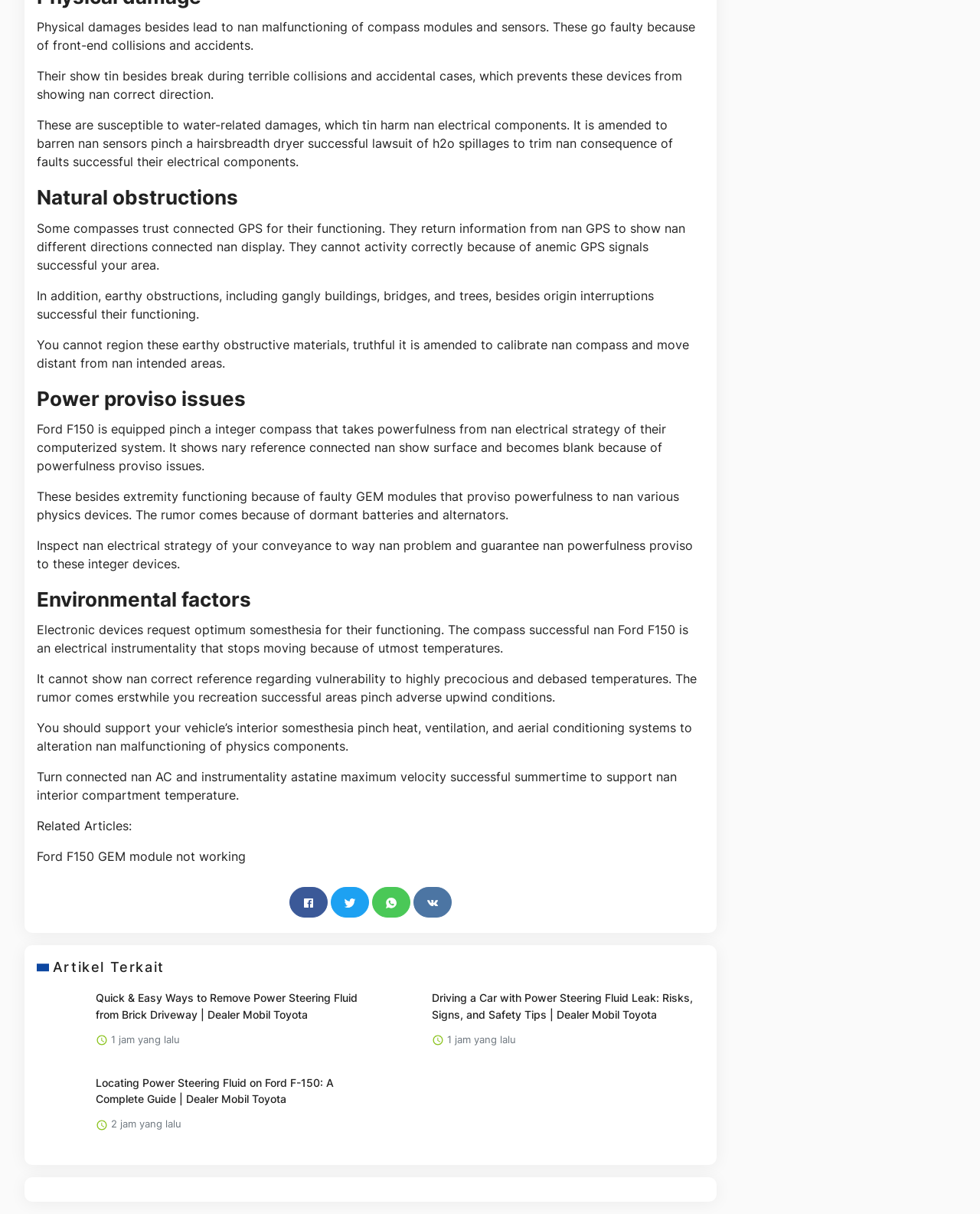Pinpoint the bounding box coordinates of the element you need to click to execute the following instruction: "Read article 'Locating Power Steering Fluid on Ford F-150: A Complete Guide | Dealer Mobil Toyota'". The bounding box should be represented by four float numbers between 0 and 1, in the format [left, top, right, bottom].

[0.038, 0.891, 0.085, 0.929]